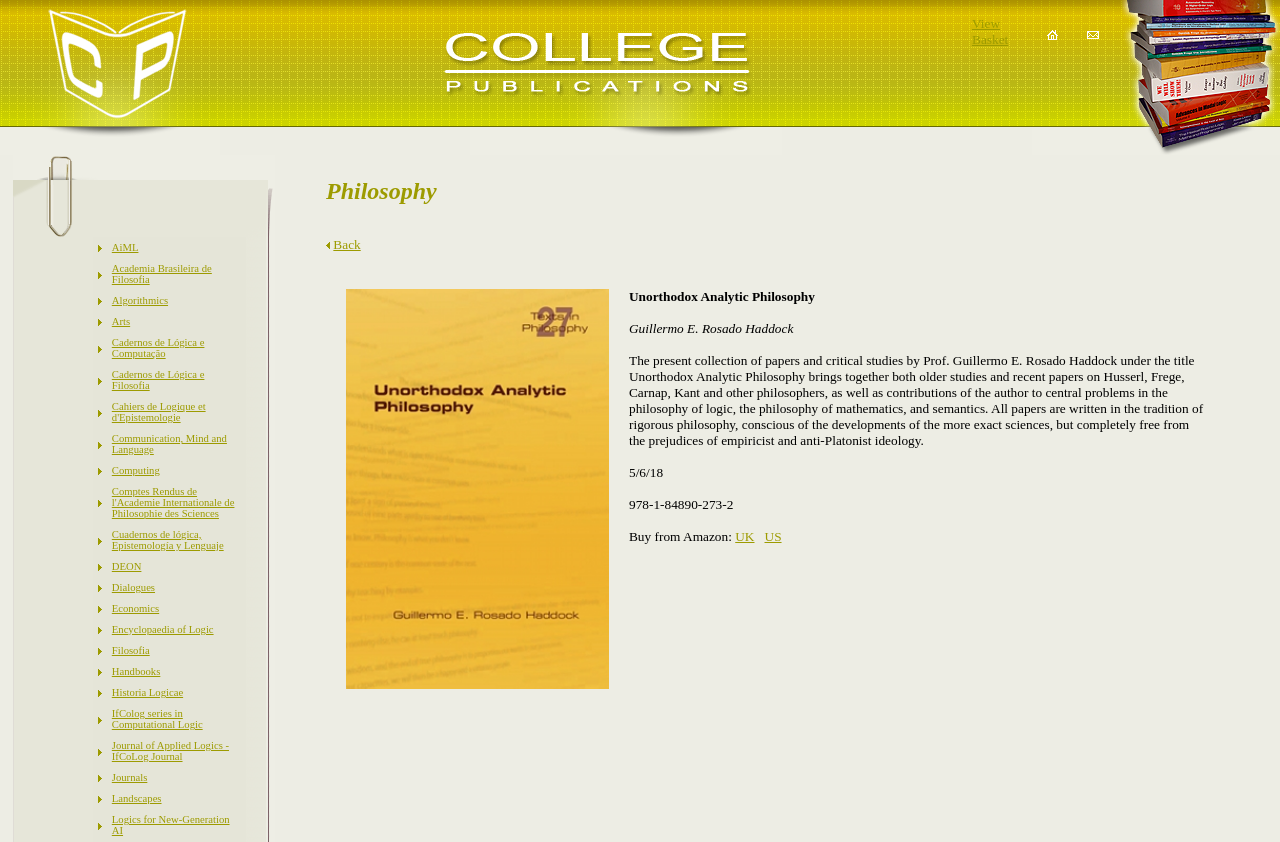Answer the question in a single word or phrase:
What is the logo of College Publications?

College Publications logo